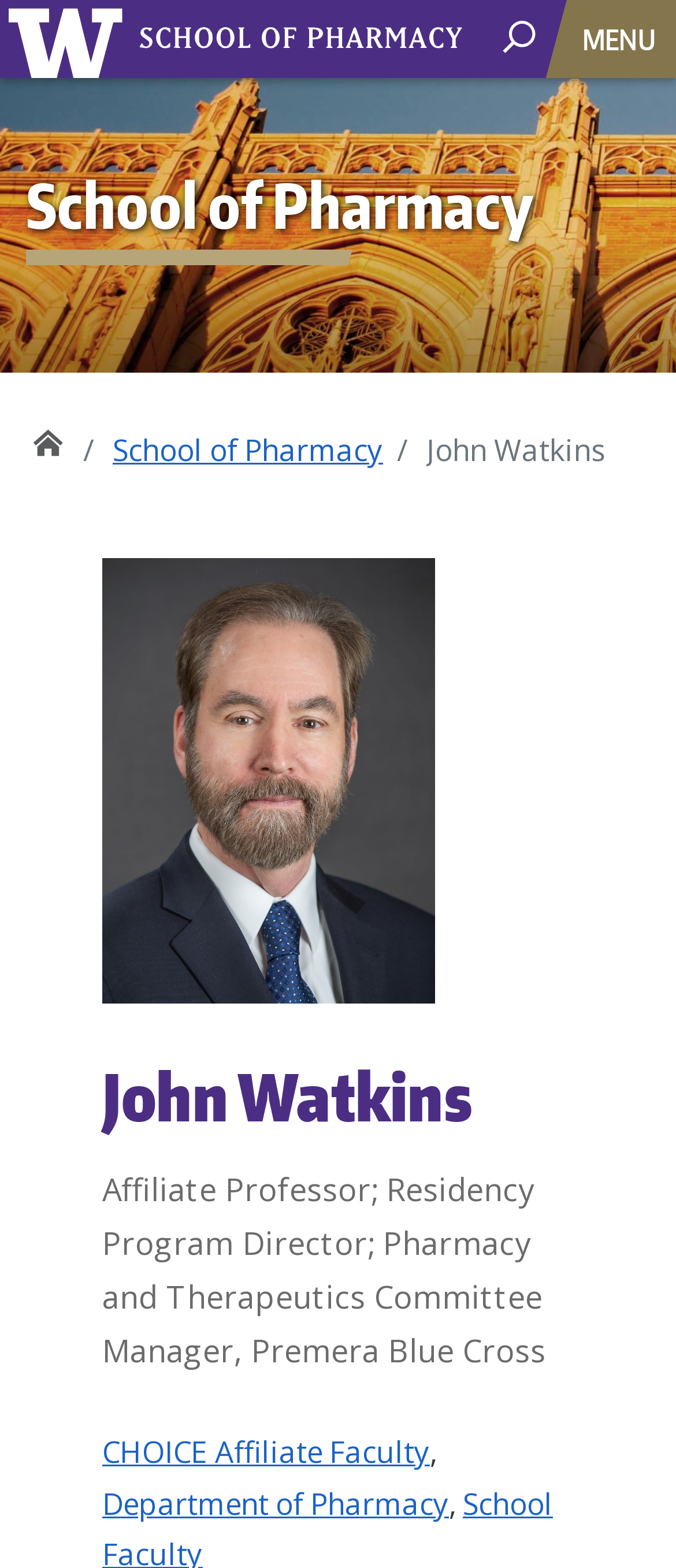Provide a brief response to the question below using a single word or phrase: 
What is the name of the organization where John Watkins worked?

Premera Blue Cross